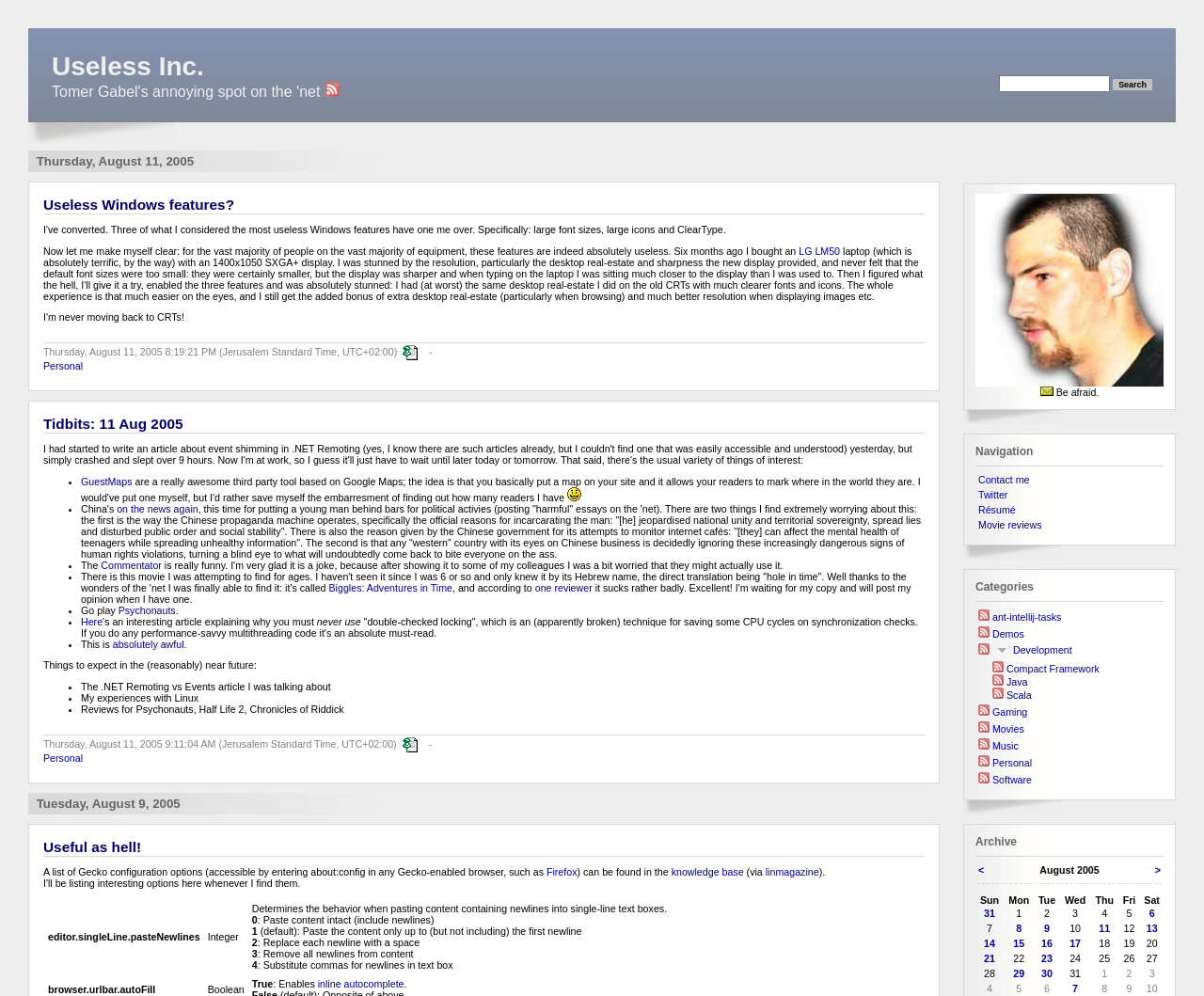Find the bounding box coordinates corresponding to the UI element with the description: "Tidbits: 11 Aug 2005". The coordinates should be formatted as [left, top, right, bottom], with values as floats between 0 and 1.

[0.036, 0.417, 0.768, 0.435]